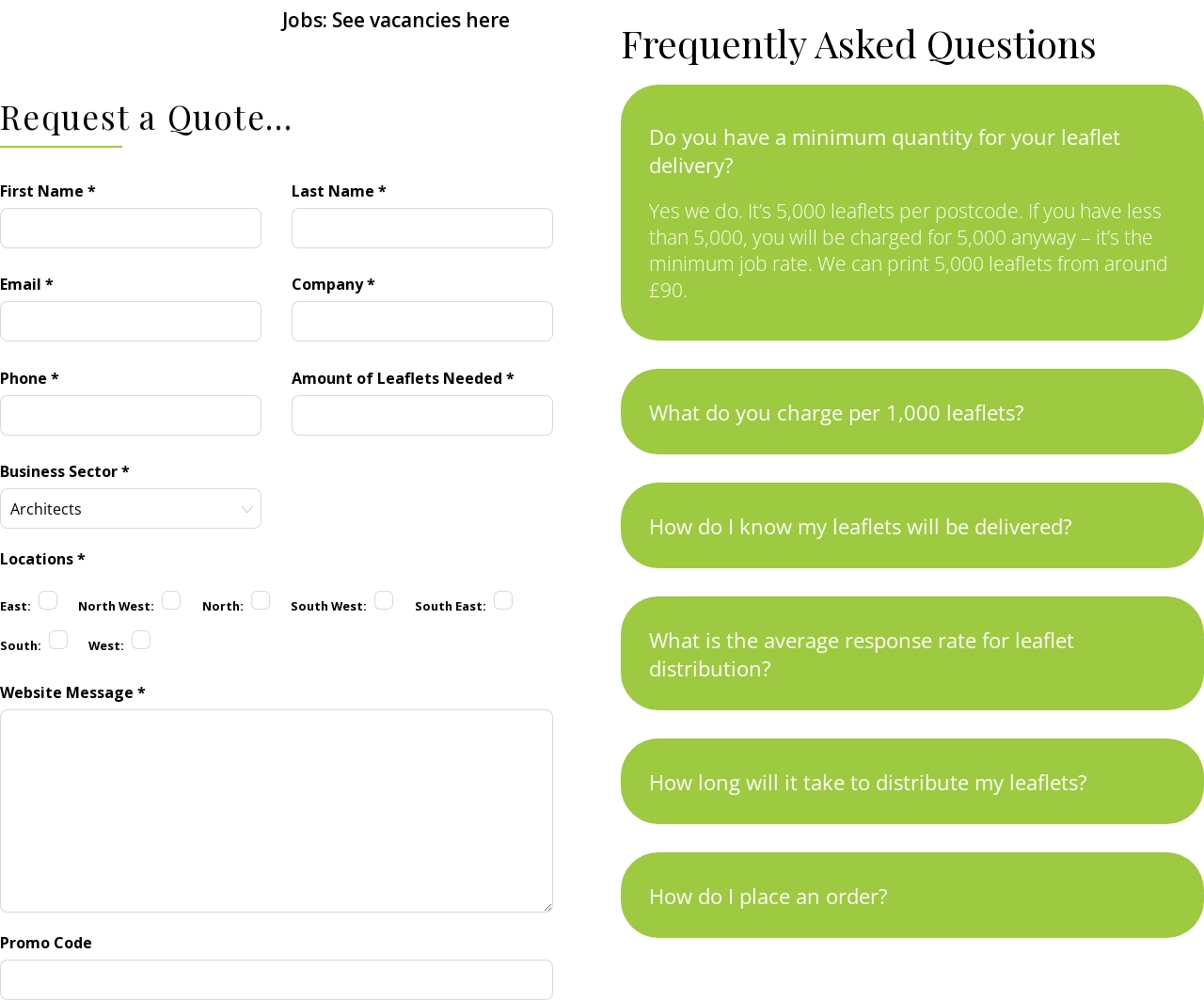Analyze the image and give a detailed response to the question:
What is the purpose of the 'Promo Code' field?

The 'Promo Code' field appears to be an optional field that allows users to enter a promo code, which may provide a discount or other benefits for their leaflet delivery order.